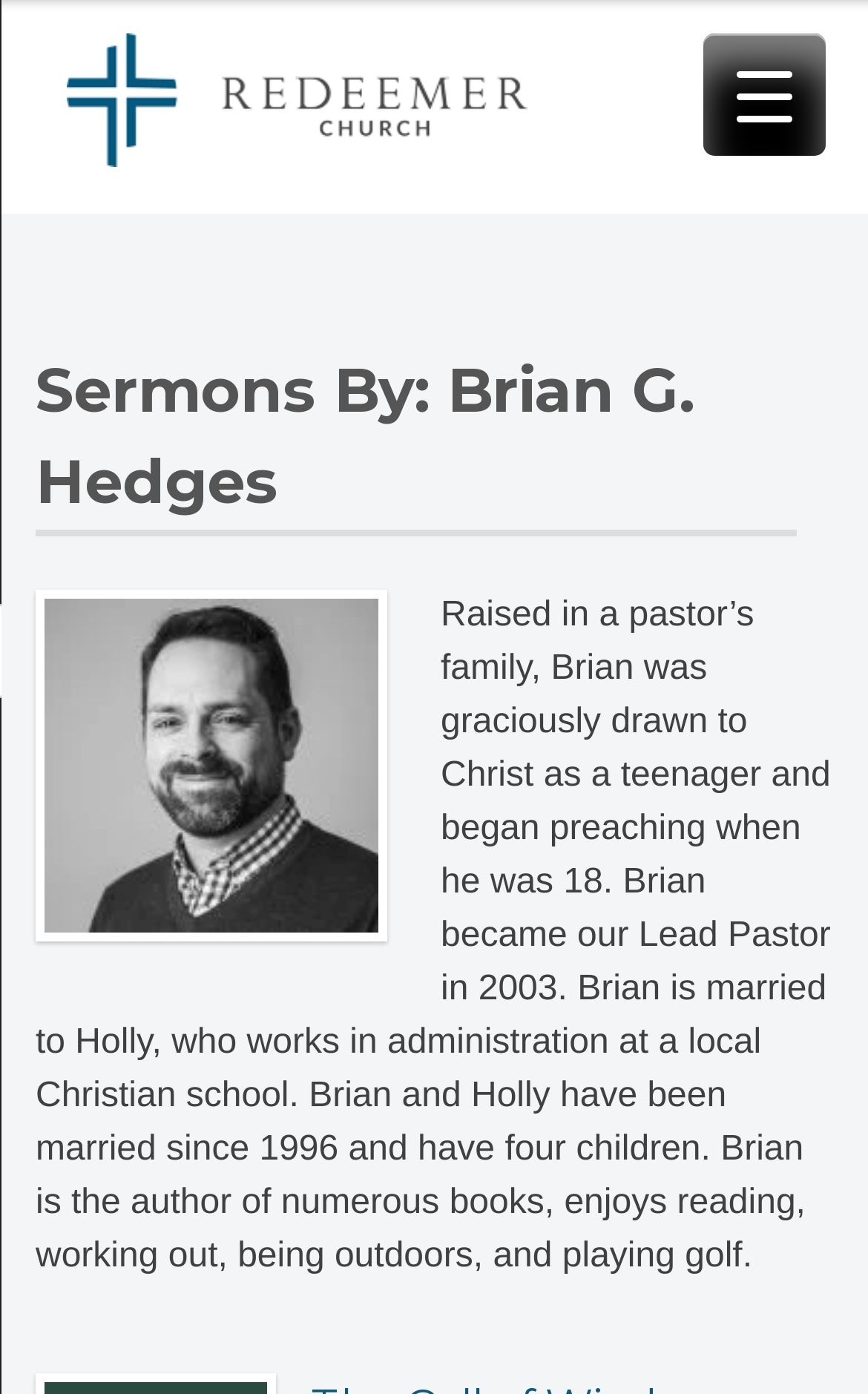What is Brian's wife's occupation?
Please ensure your answer is as detailed and informative as possible.

The answer can be found in the static text that describes Brian's biography. The text states that 'Holly, who works in administration at a local Christian school' is Brian's wife.